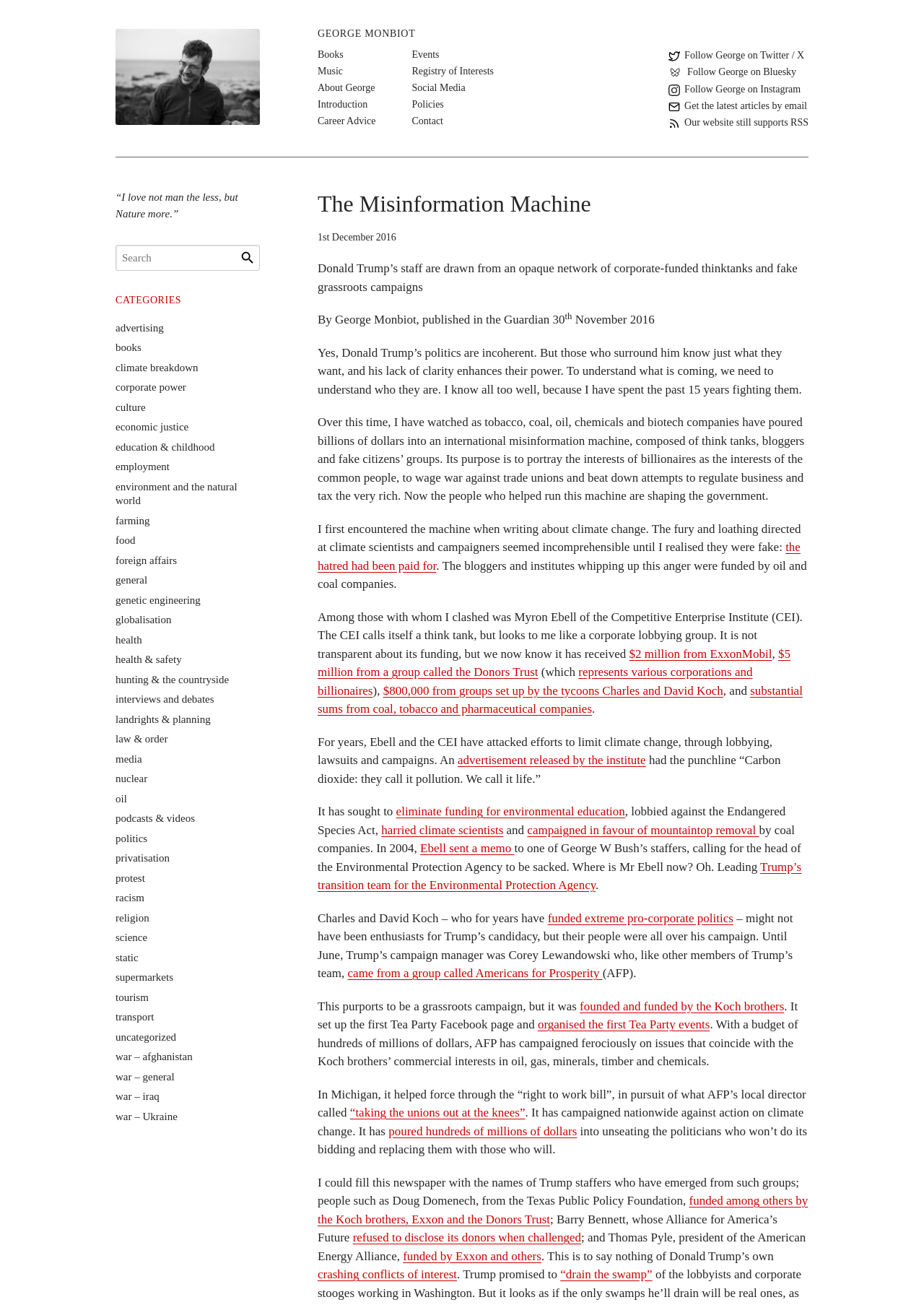Identify the bounding box coordinates for the element you need to click to achieve the following task: "Follow George on Twitter". Provide the bounding box coordinates as four float numbers between 0 and 1, in the form [left, top, right, bottom].

[0.724, 0.037, 0.87, 0.048]